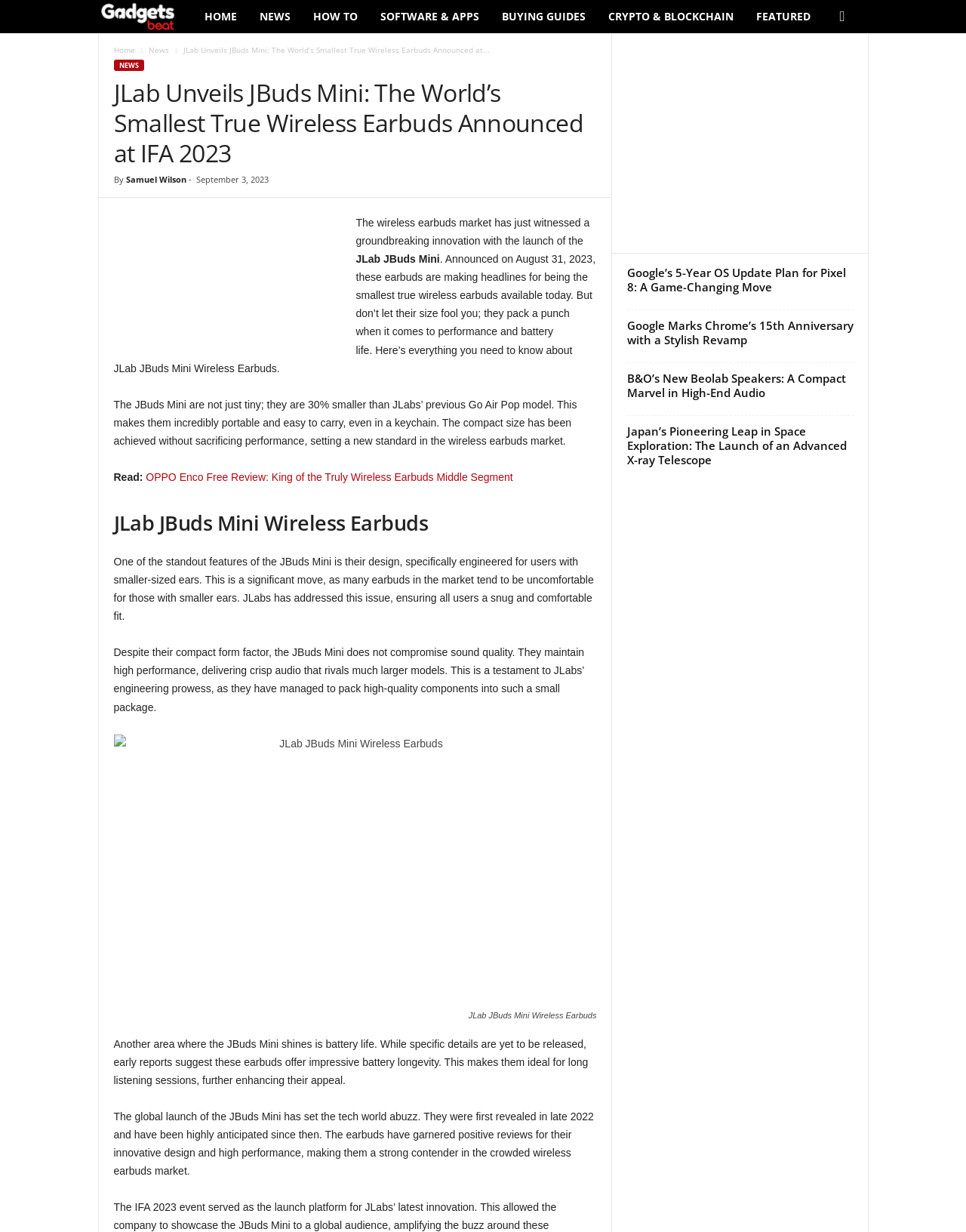Utilize the details in the image to give a detailed response to the question: What is the advantage of the JBuds Mini in terms of sound quality?

The article mentions that despite their compact form factor, the JBuds Mini does not compromise sound quality, delivering crisp audio that rivals much larger models.